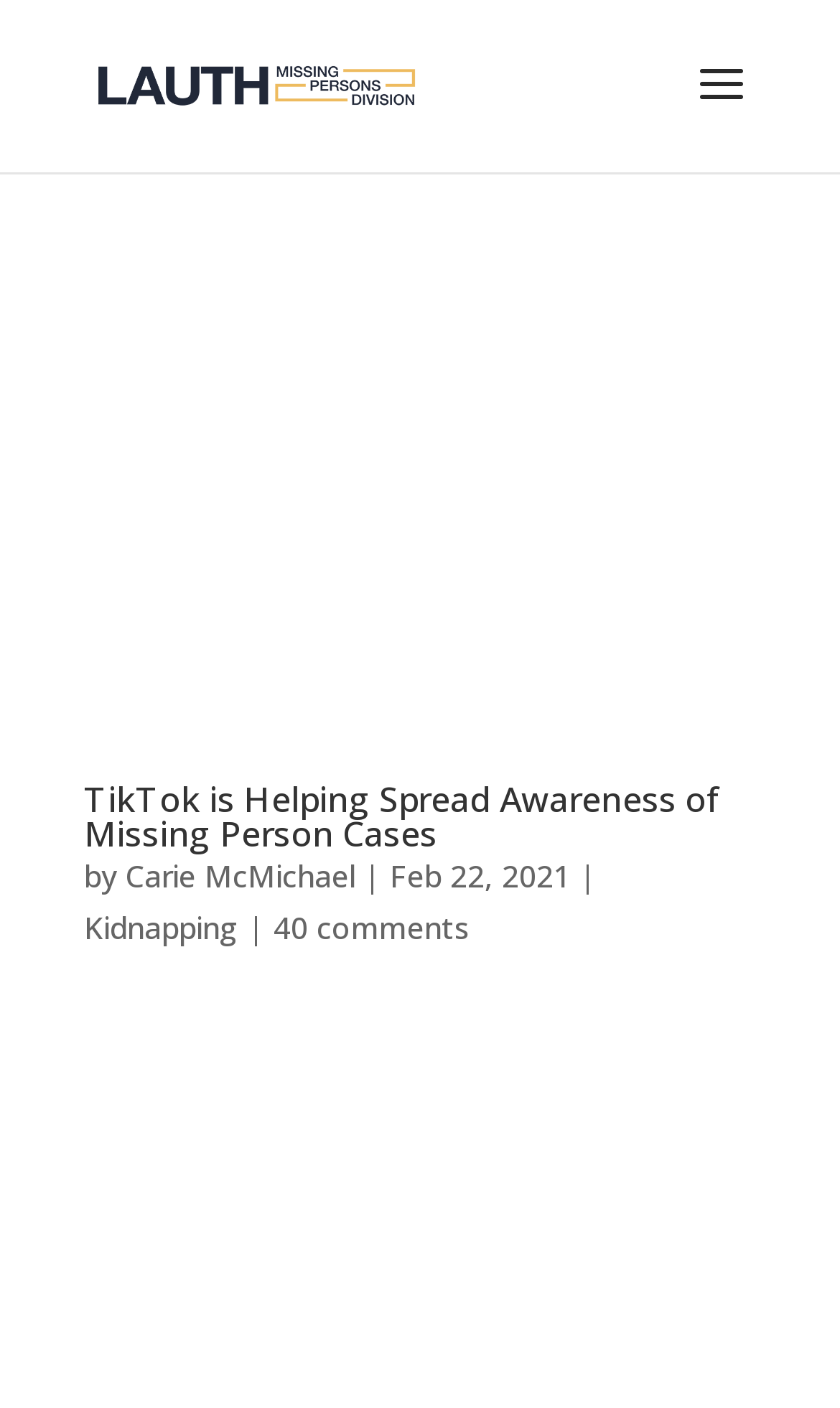Using the webpage screenshot and the element description alt="Sustainable Forestry Initiaive – SFI-00027", determine the bounding box coordinates. Specify the coordinates in the format (top-left x, top-left y, bottom-right x, bottom-right y) with values ranging from 0 to 1.

None